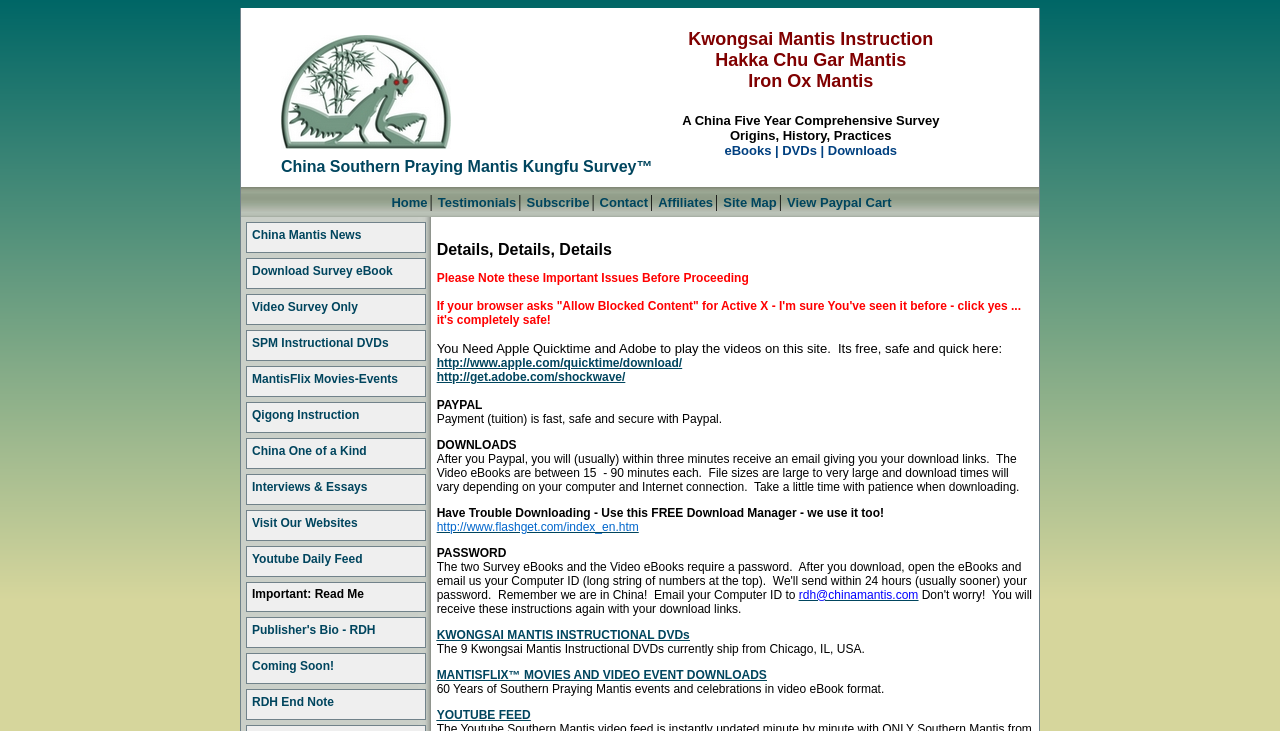Please respond to the question using a single word or phrase:
What is the purpose of the Paypal payment?

Tuition